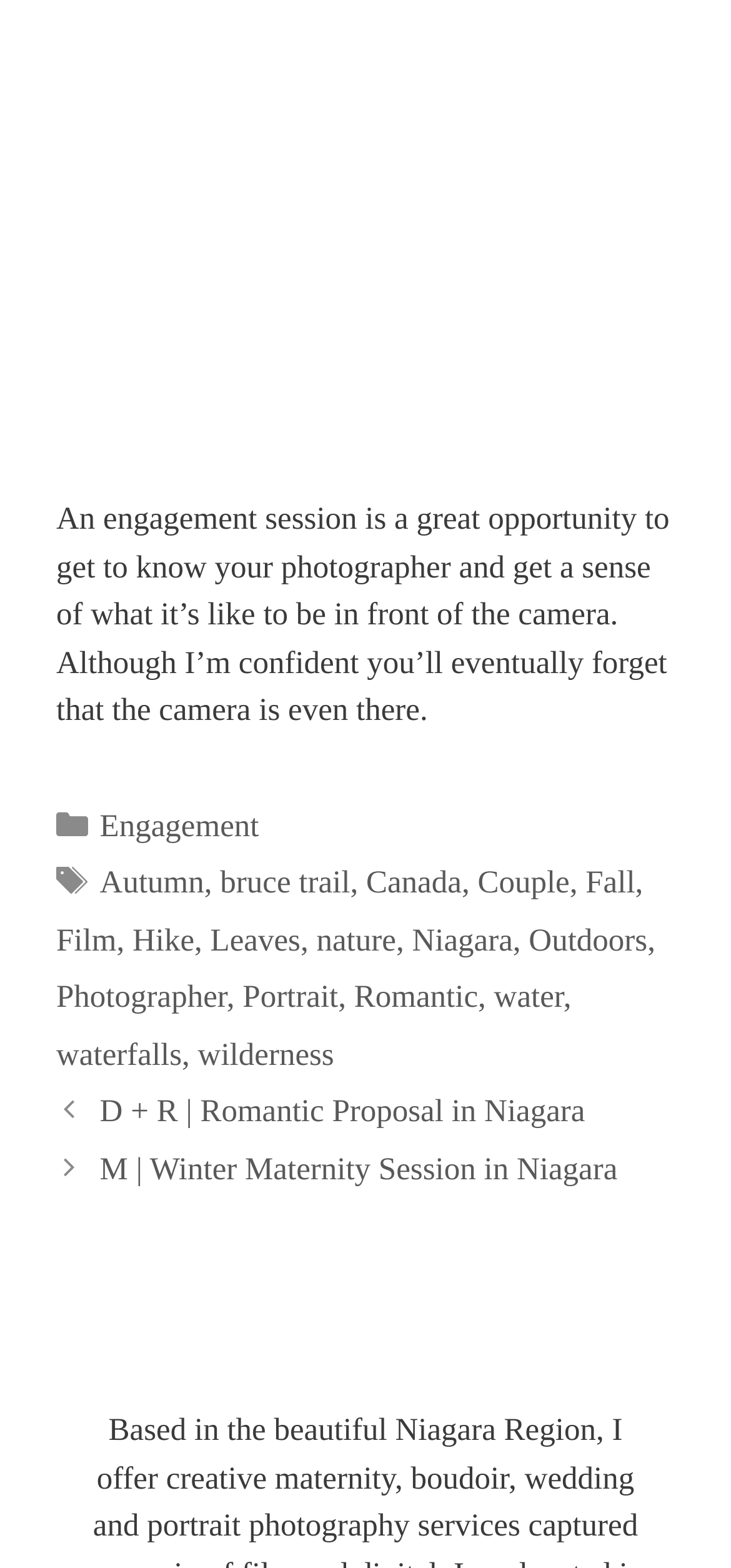Locate the bounding box coordinates of the element that should be clicked to fulfill the instruction: "Click the 'Engagement' category link".

[0.136, 0.515, 0.354, 0.537]